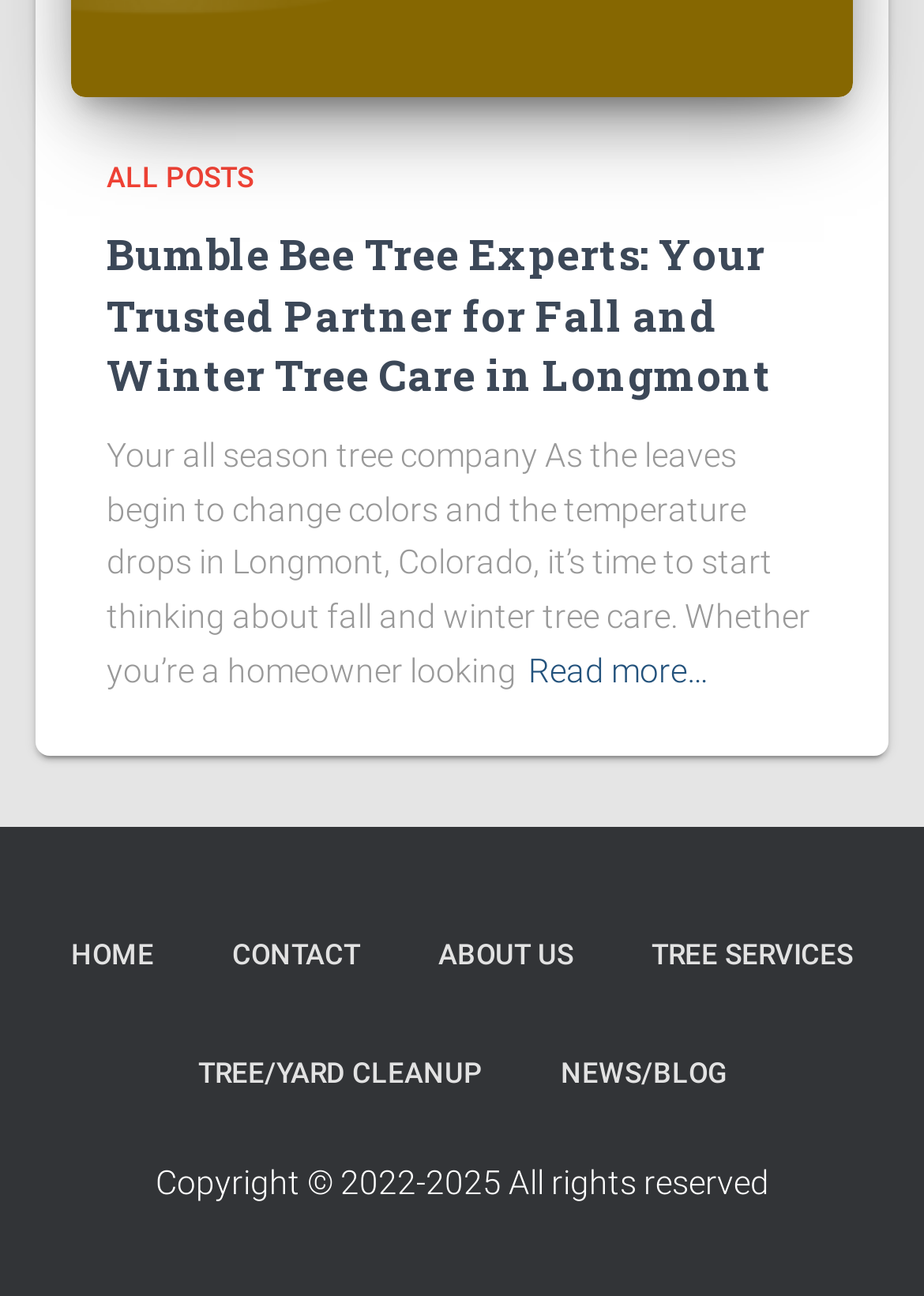Determine the bounding box coordinates of the target area to click to execute the following instruction: "Read more about fall and winter tree care."

[0.572, 0.496, 0.767, 0.538]